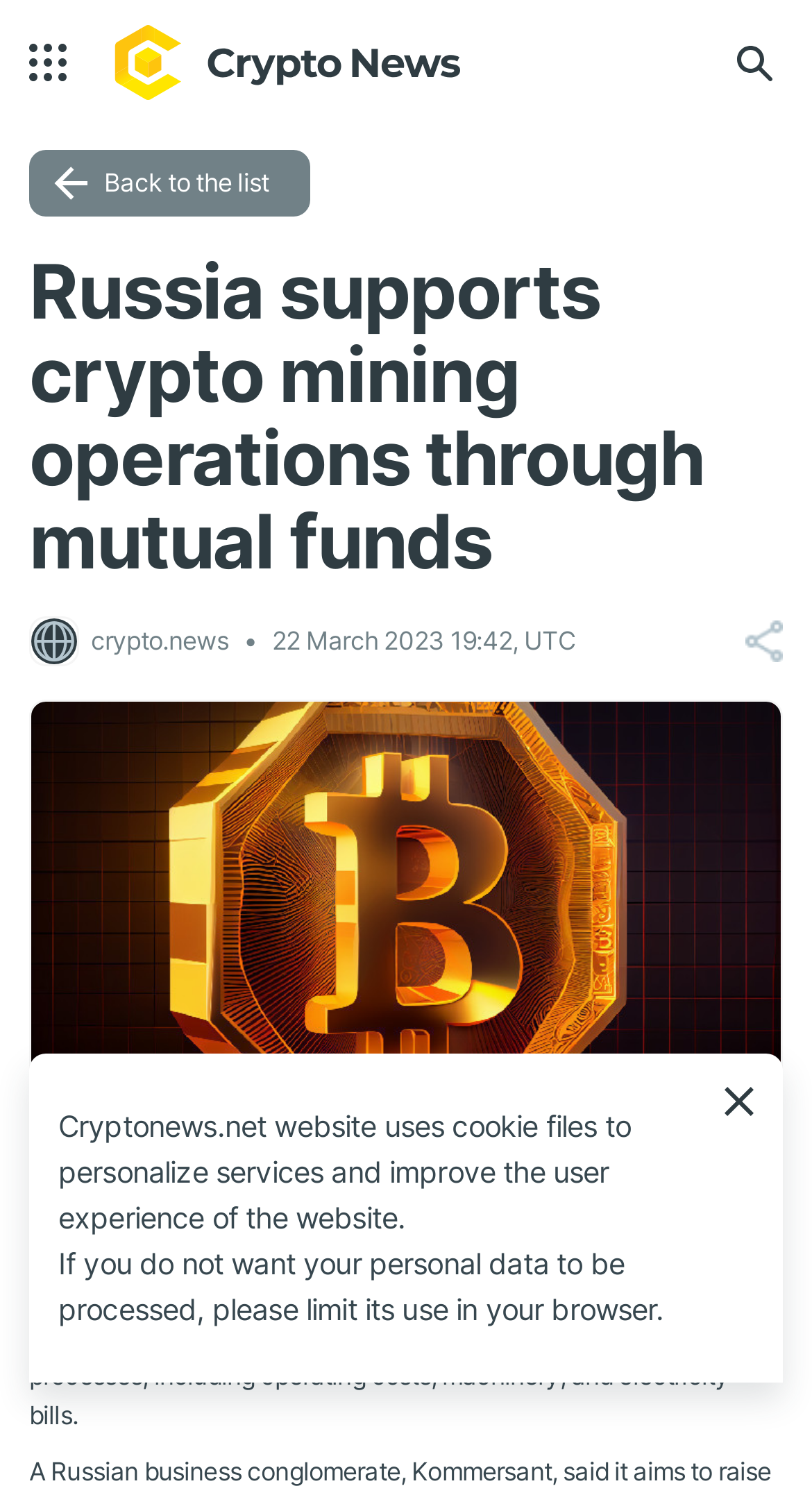What is the minimum investment required?
Your answer should be a single word or phrase derived from the screenshot.

300,000 rubles